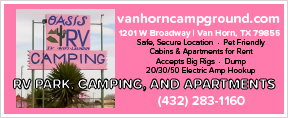Based on what you see in the screenshot, provide a thorough answer to this question: How can potential guests get more information about the campground?

According to the caption, potential guests can visit the website at vanhorncampground.com or contact the campground directly at (432) 283-1160 to get more information.